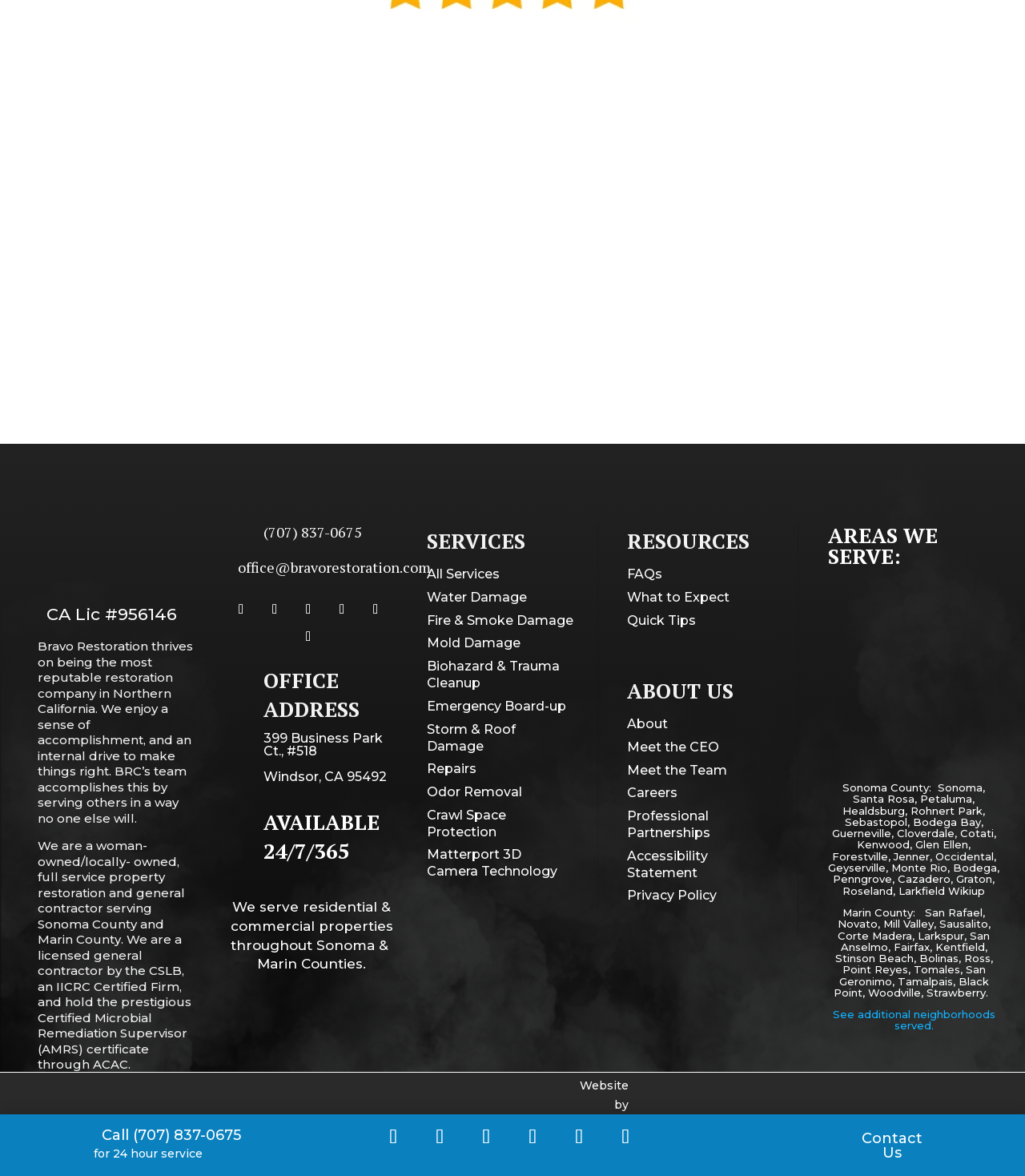What is the company's phone number?
Provide a fully detailed and comprehensive answer to the question.

The company's phone number is mentioned in the heading element with the text '(707) 837-0675' and also in the LayoutTable element at the bottom of the webpage.